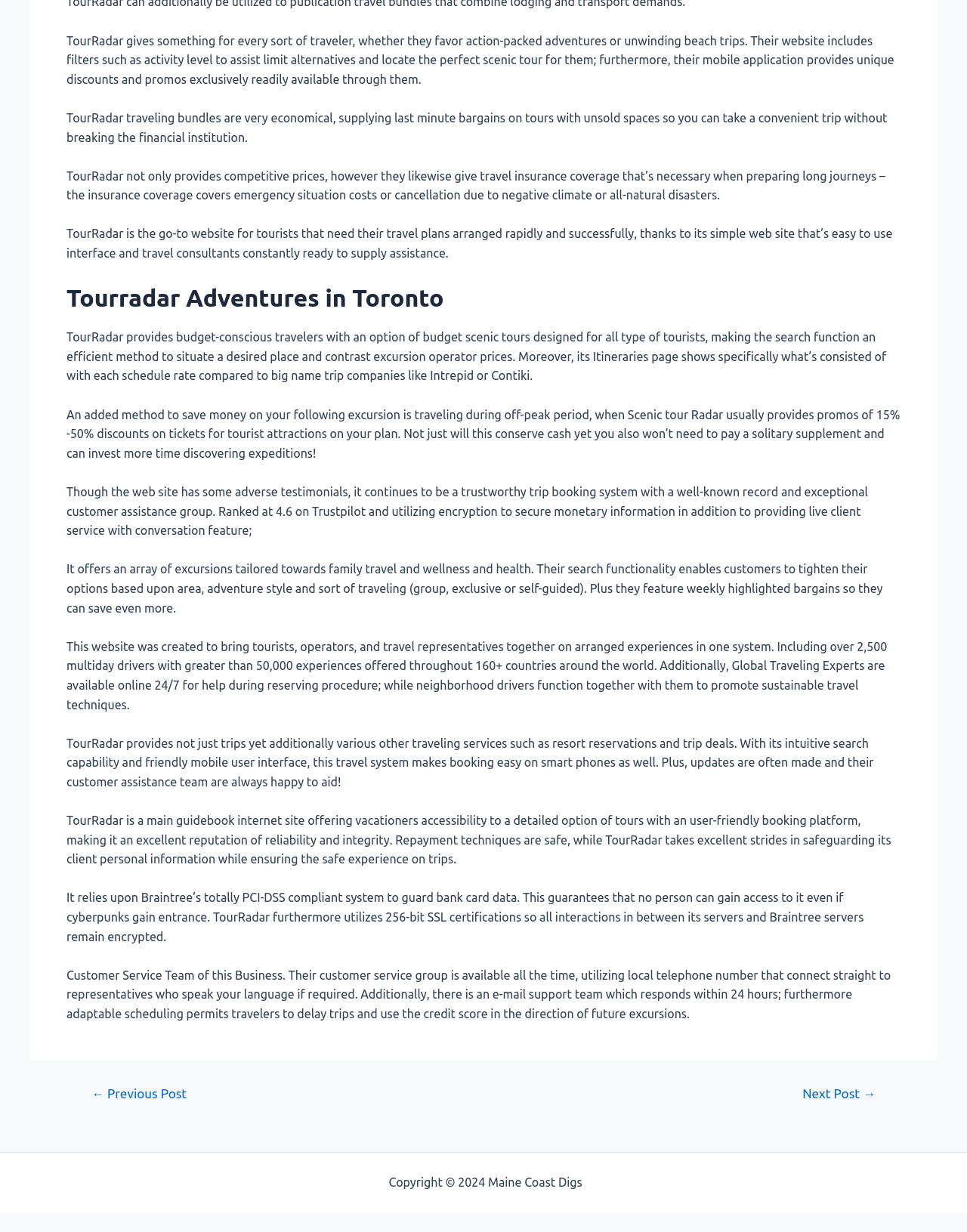What type of travelers does TourRadar cater to?
Refer to the image and offer an in-depth and detailed answer to the question.

According to the webpage, TourRadar provides budget-conscious travelers with an option of budget tours designed for all types of tourists, and it also offers family travel and wellness and health excursions, indicating that it caters to all types of travelers.